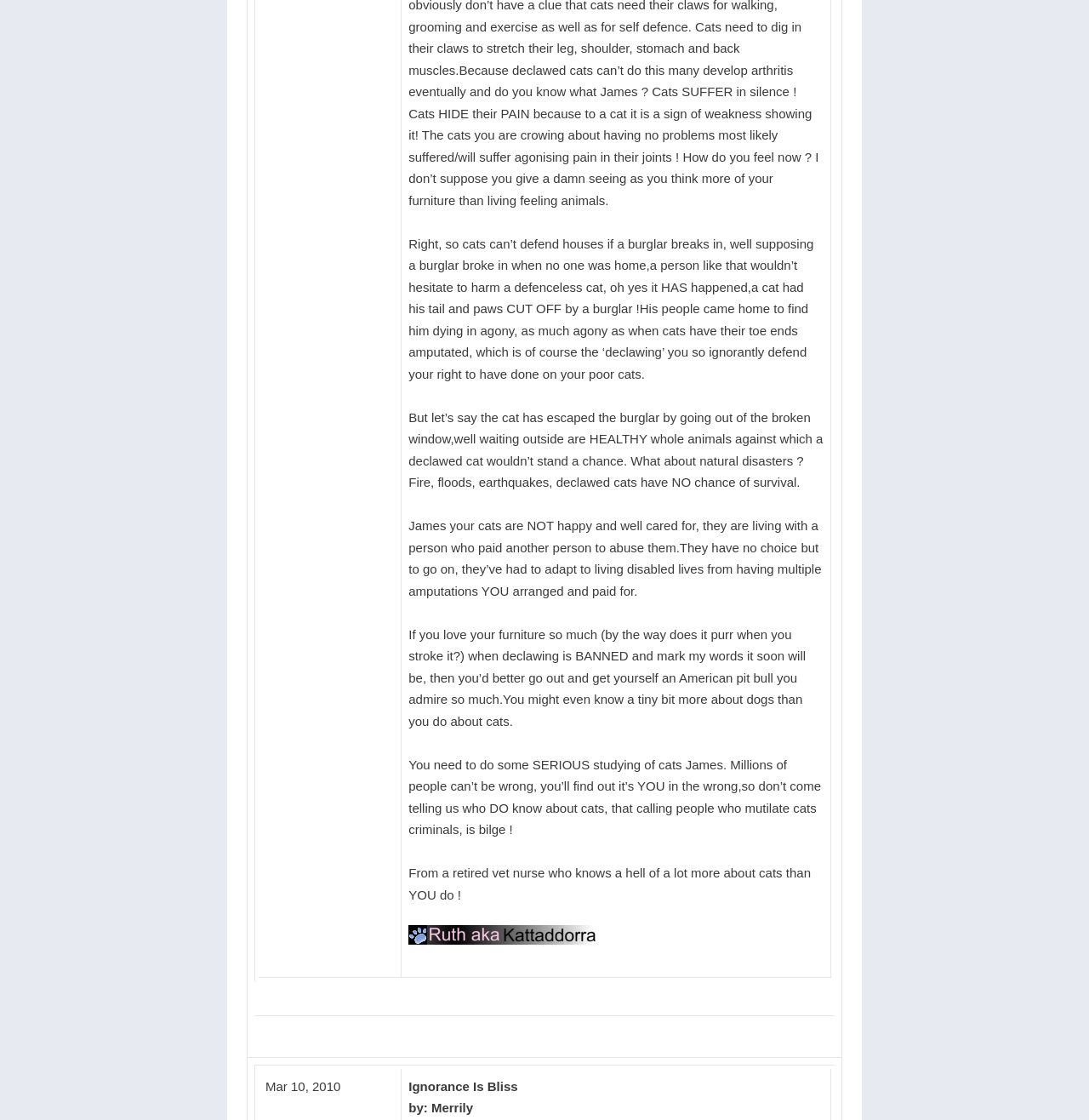Please determine the bounding box coordinates for the element with the description: "three day clinic.".

None